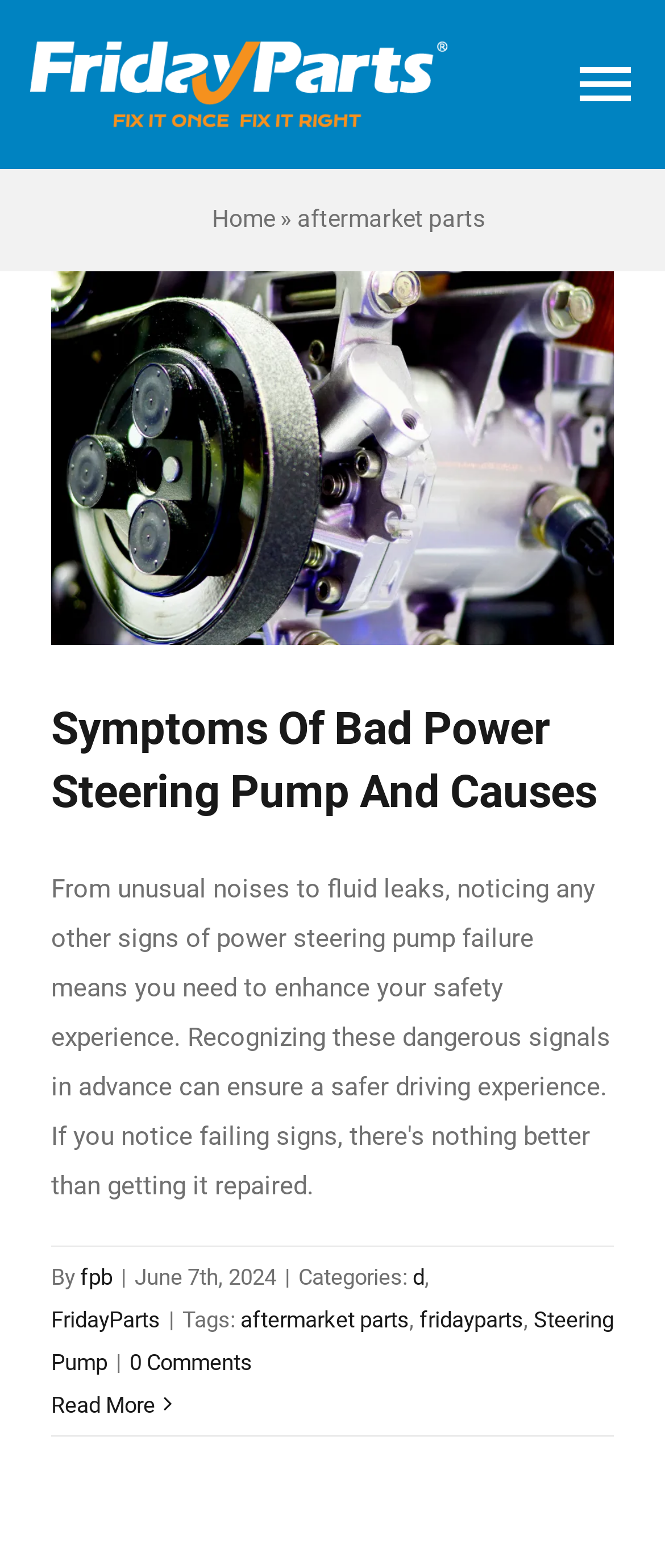Determine the bounding box for the UI element that matches this description: "FridayParts".

[0.077, 0.833, 0.241, 0.849]